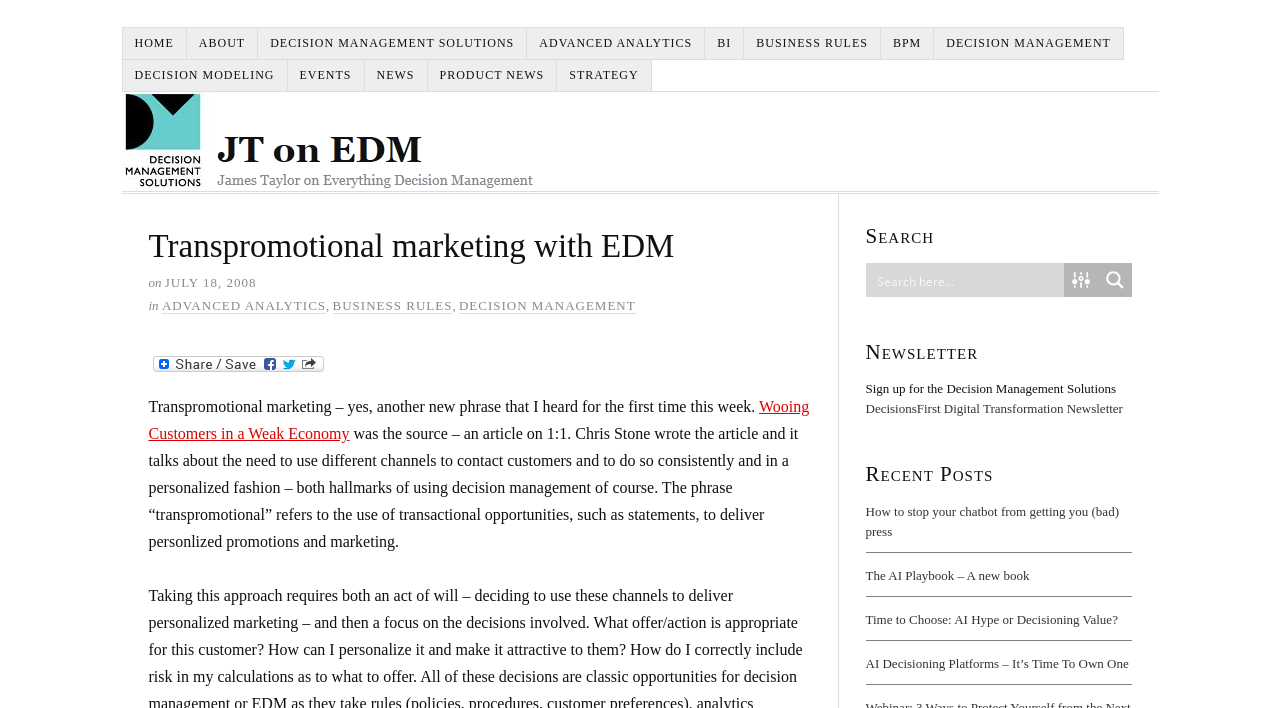Pinpoint the bounding box coordinates of the clickable element to carry out the following instruction: "Read the article Wooing Customers in a Weak Economy."

[0.116, 0.563, 0.632, 0.625]